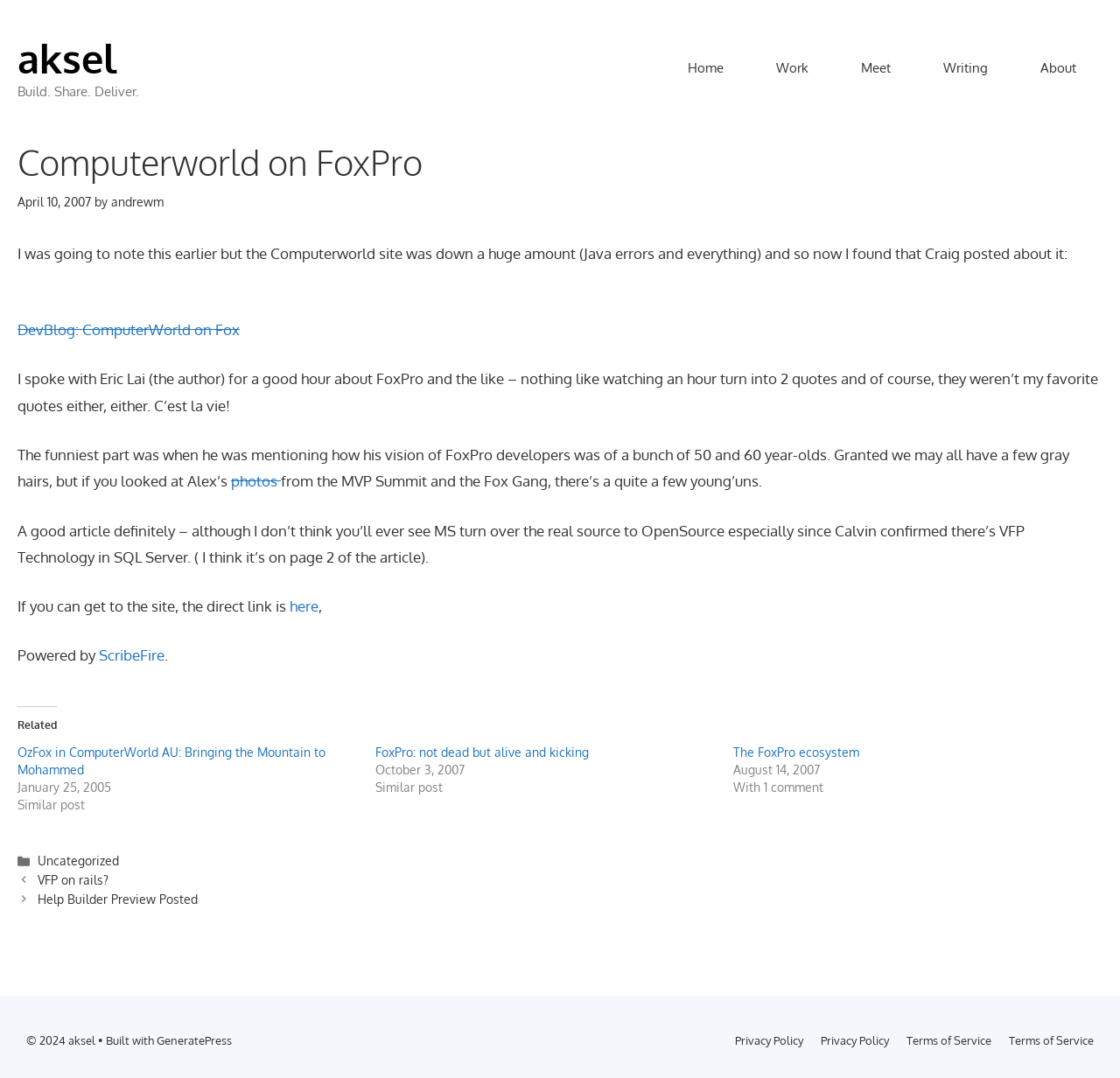Please identify the bounding box coordinates of the element I need to click to follow this instruction: "Visit the 'About' page".

[0.905, 0.047, 0.984, 0.08]